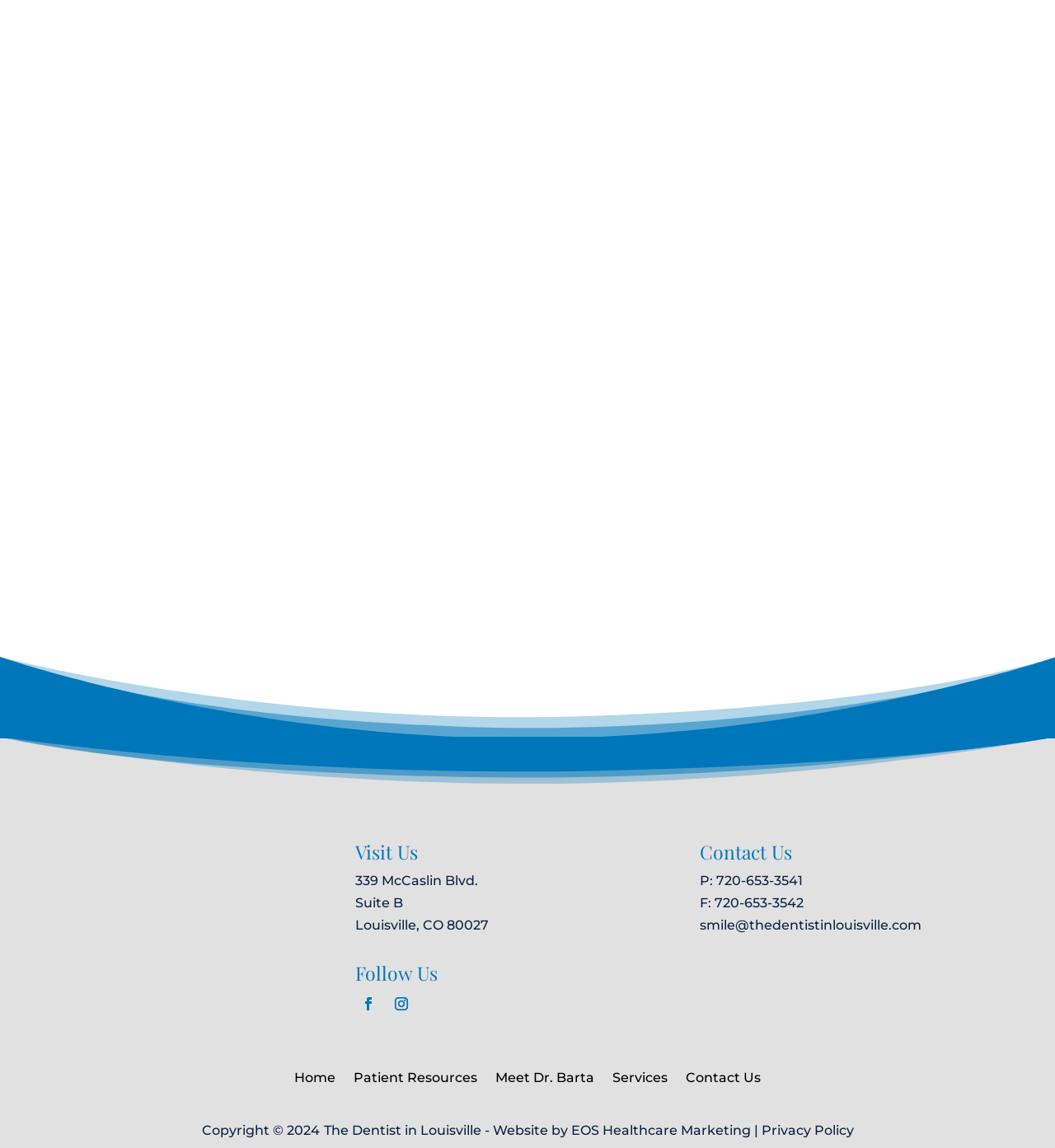Show the bounding box coordinates of the element that should be clicked to complete the task: "Visit 339 McCaslin Blvd.".

[0.337, 0.76, 0.453, 0.774]